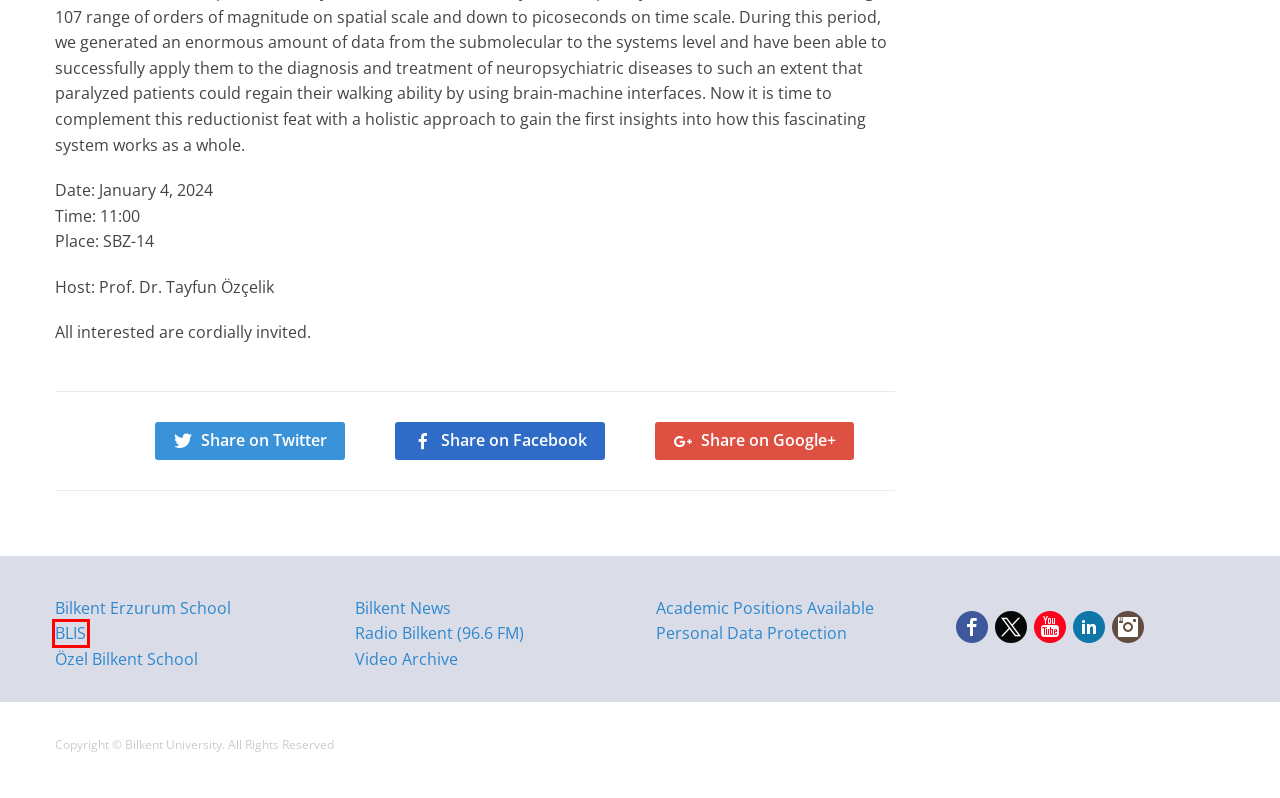You are given a screenshot of a webpage with a red bounding box around an element. Choose the most fitting webpage description for the page that appears after clicking the element within the red bounding box. Here are the candidates:
A. Radyo Bilkent | İçinden Gelen Sesi Dinle!
B. EN / Bilkent University – Research
C. Home - BLIS-Bilkent Laboratory&International School
D. Bilkent News
E. EN / Bilkent University – Campus Life
F. IDV Özel Bilkent Schools
G. EN / Bilkent University – Academic Positions
H. EN / Bilkent University – Personal Data Protection

C